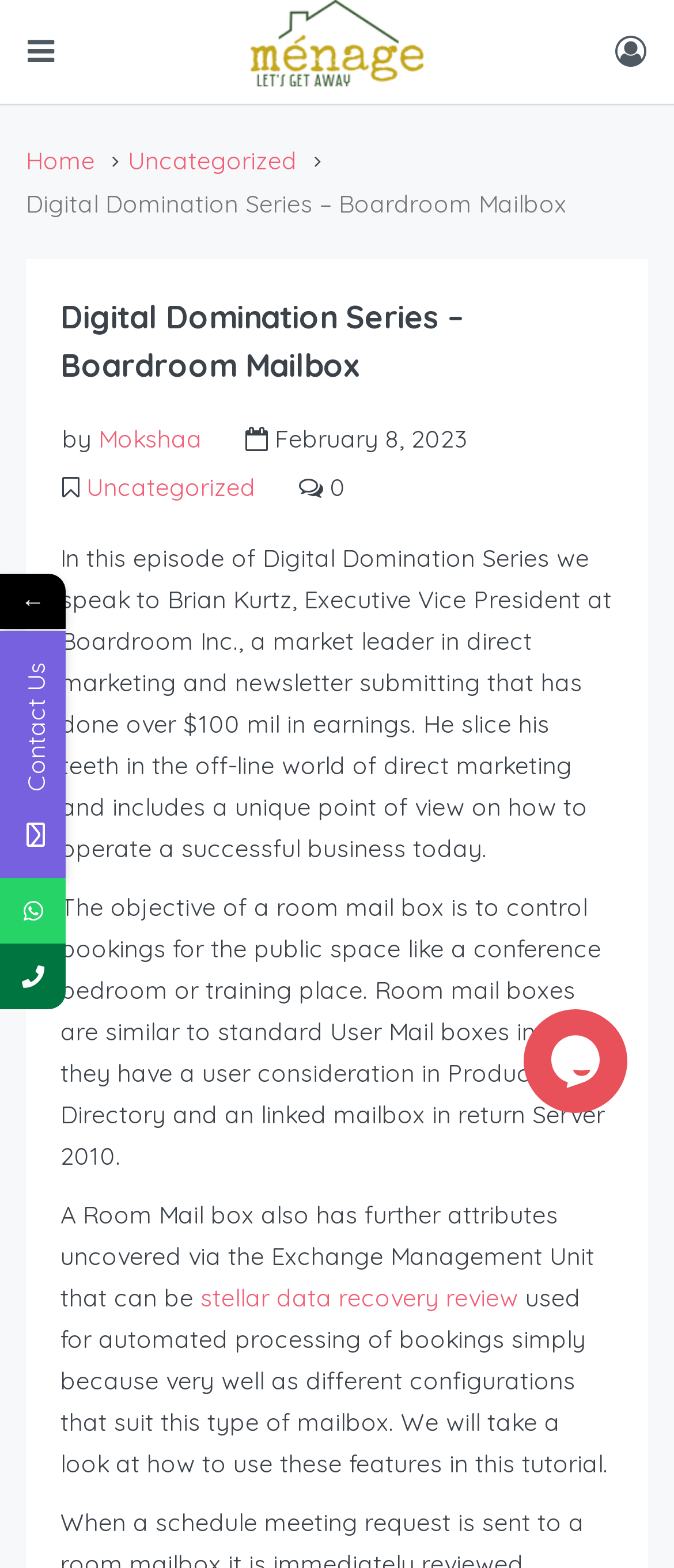What is the purpose of a room mailbox? From the image, respond with a single word or brief phrase.

To control bookings